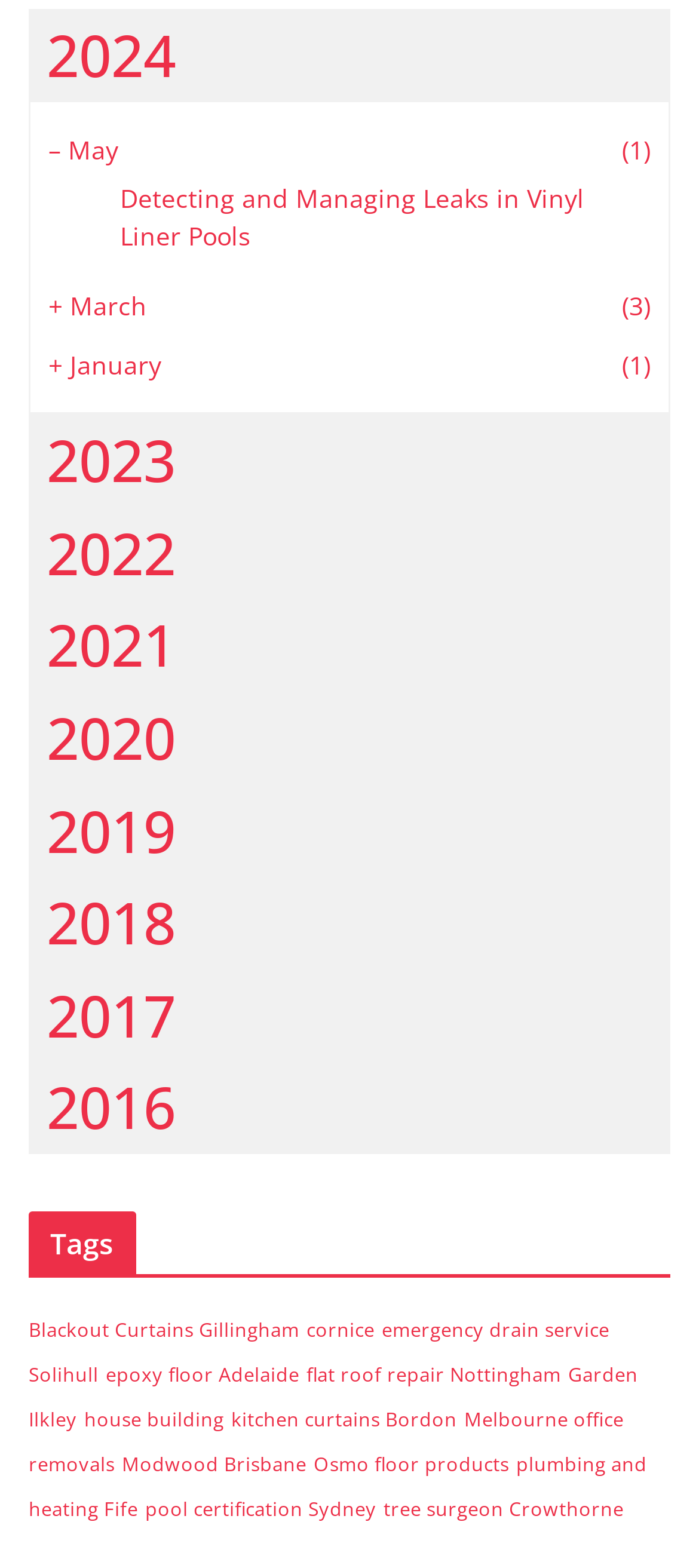Please mark the bounding box coordinates of the area that should be clicked to carry out the instruction: "Show map".

None